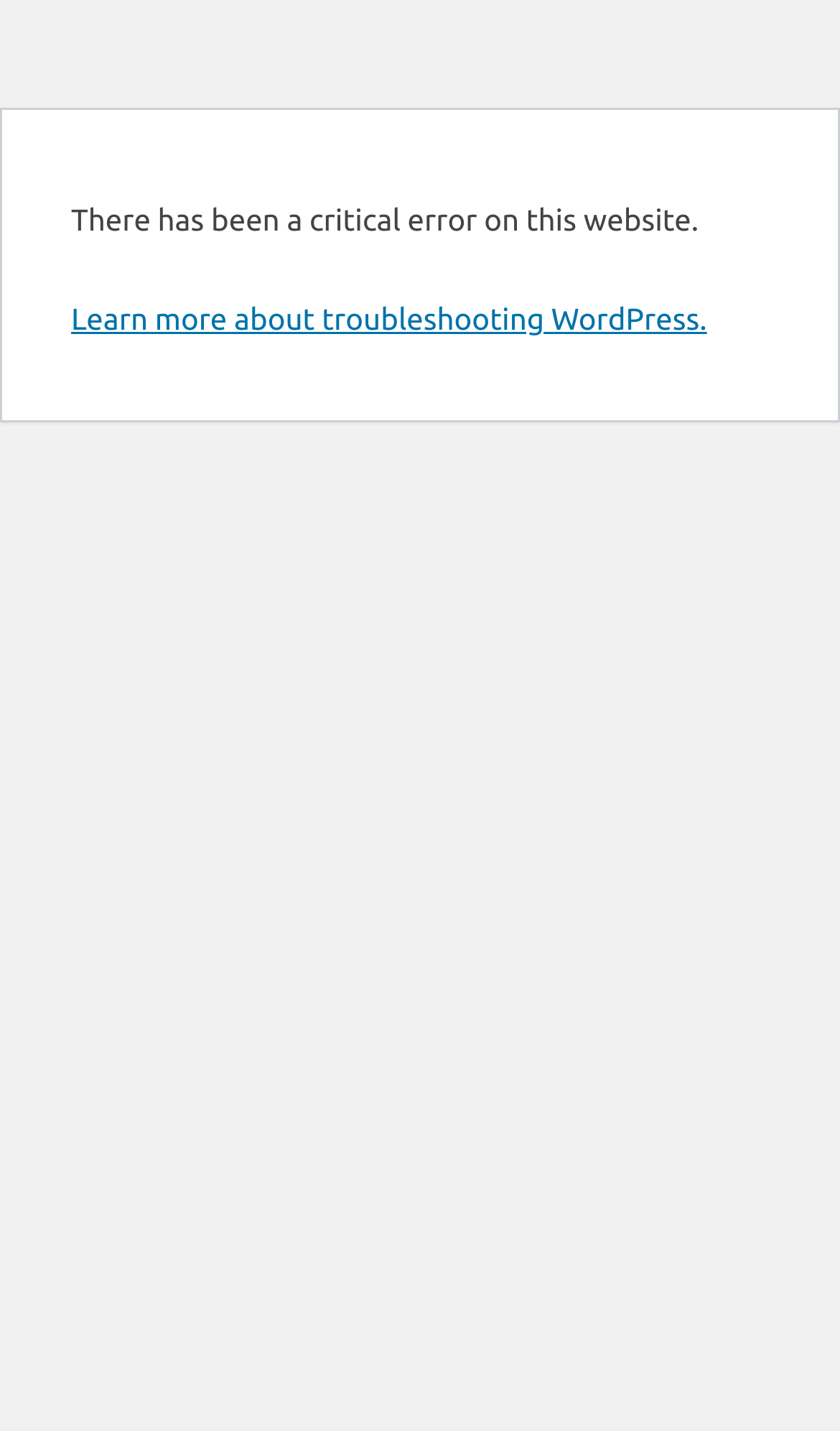Find the UI element described as: "Learn more about troubleshooting WordPress." and predict its bounding box coordinates. Ensure the coordinates are four float numbers between 0 and 1, [left, top, right, bottom].

[0.085, 0.211, 0.842, 0.235]